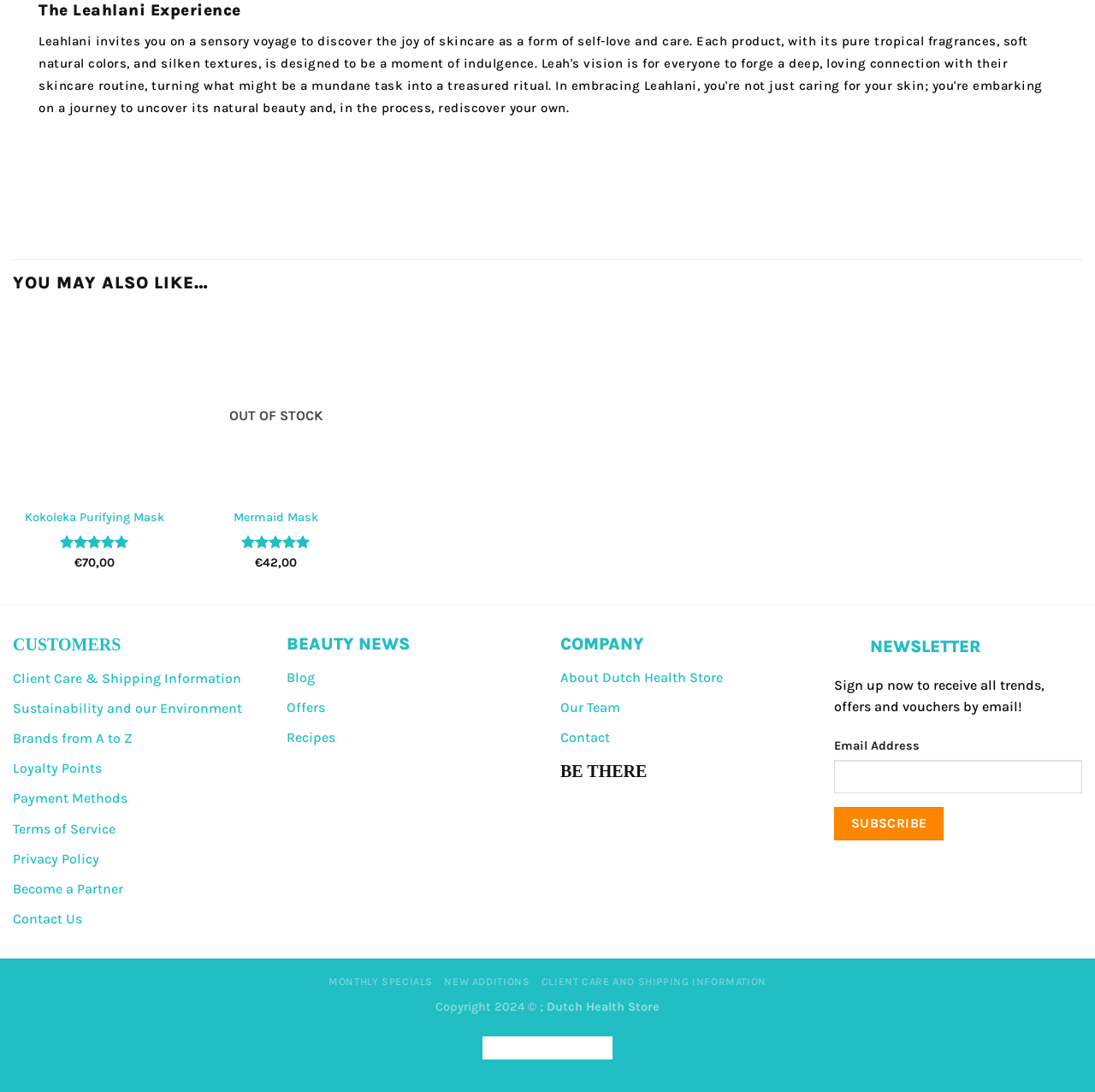Using the details from the image, please elaborate on the following question: What is the language of the link with the text 'CLIENT CARE AND SHIPPING INFORMATION'?

I found the language of the link with the text 'CLIENT CARE AND SHIPPING INFORMATION' by looking at the location of the link, which is in the section with other English language links.